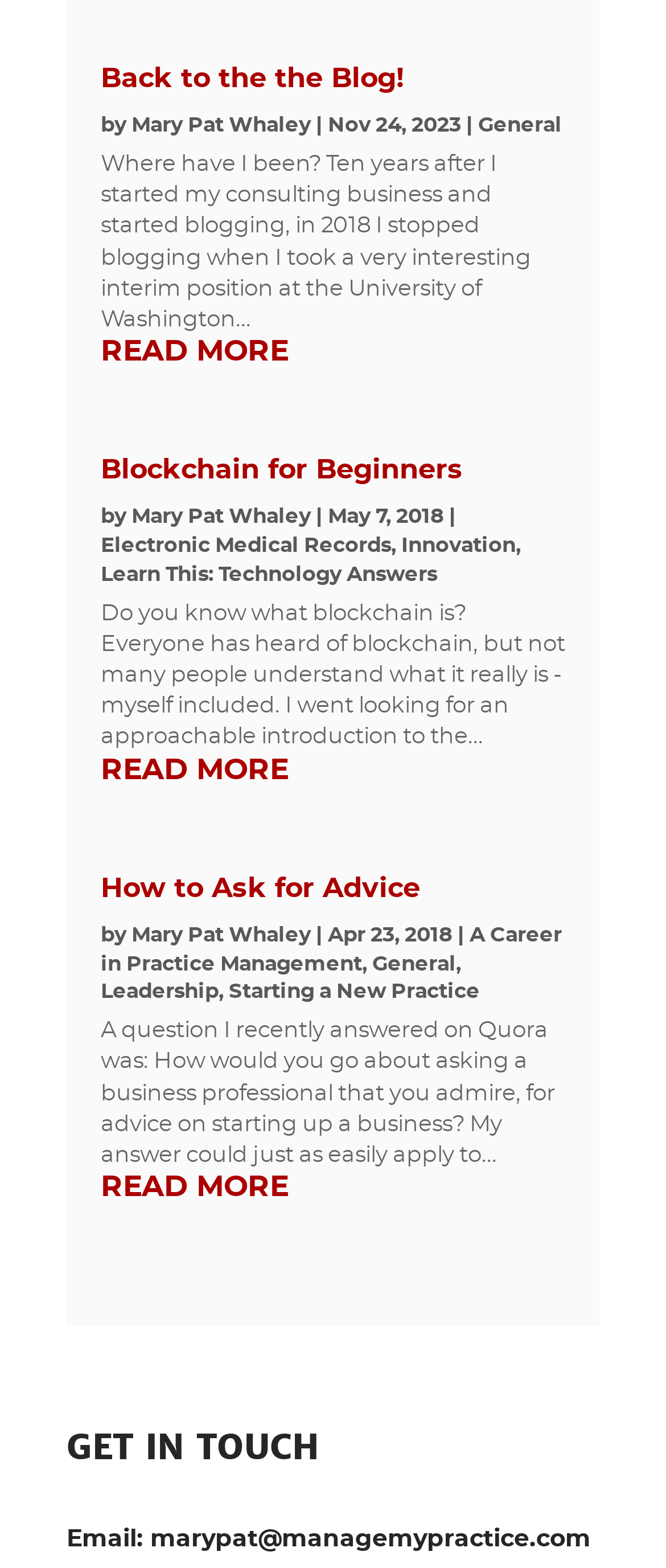Locate the bounding box coordinates of the area that needs to be clicked to fulfill the following instruction: "read more about where I've been". The coordinates should be in the format of four float numbers between 0 and 1, namely [left, top, right, bottom].

[0.151, 0.215, 0.849, 0.235]